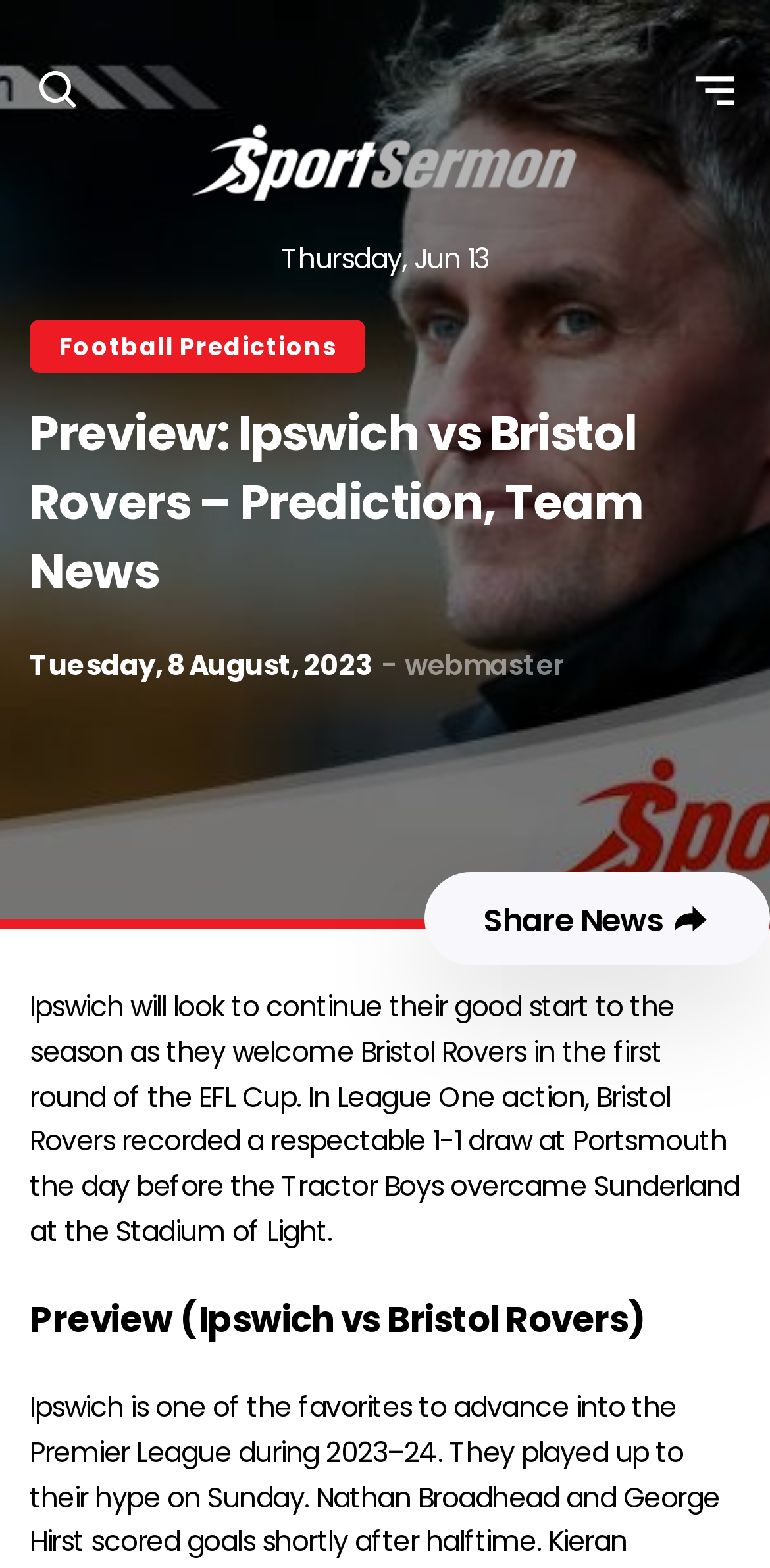What is the current status of Bristol Rovers in League One?
Answer the question using a single word or phrase, according to the image.

1-1 draw at Portsmouth